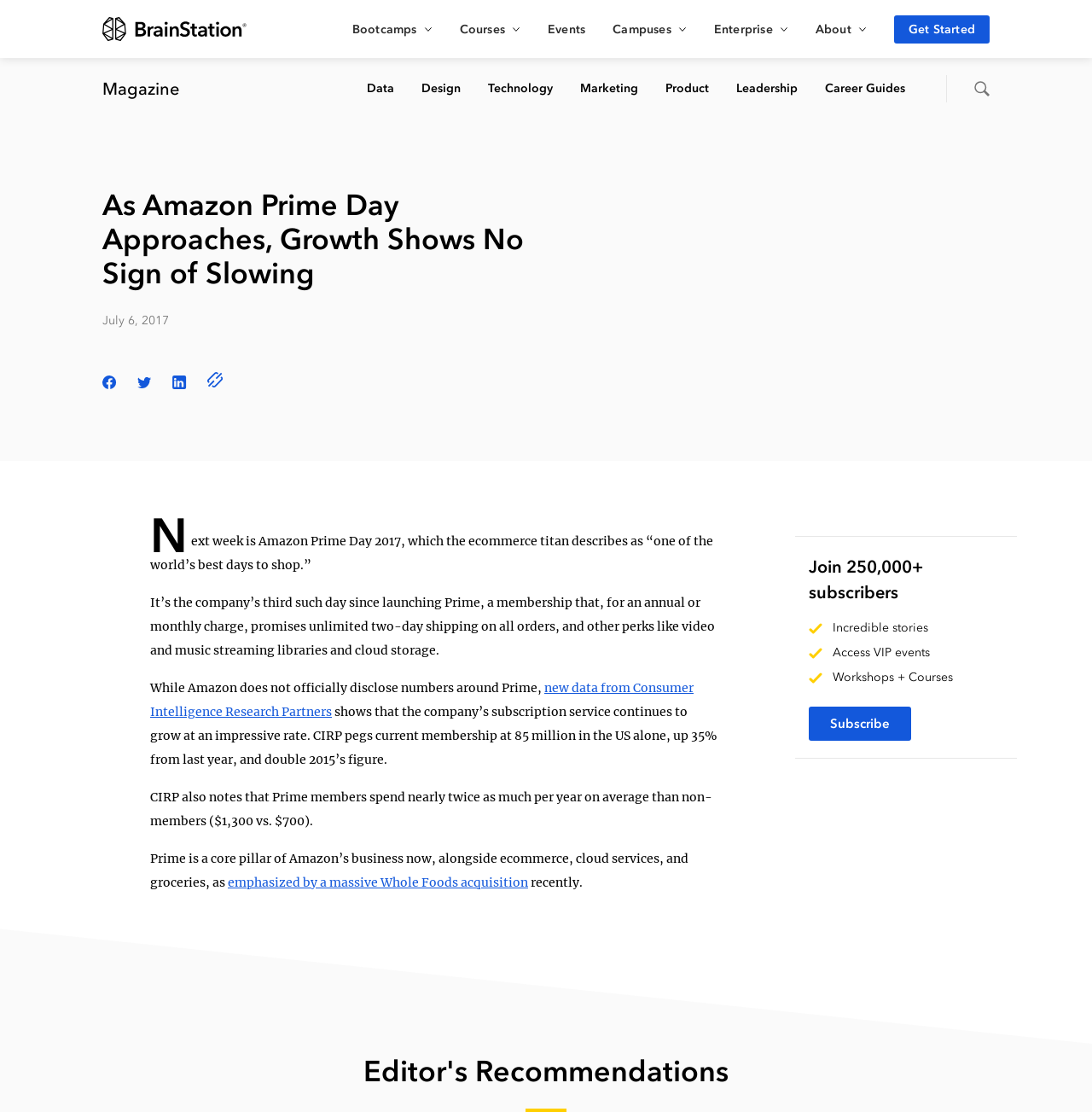How many million Prime members are there in the US?
Answer the question with detailed information derived from the image.

I found the answer by reading the article content, specifically the sentence 'CIRP pegs current membership at 85 million in the US alone, up 35% from last year, and double 2015’s figure.' which mentions the number of Prime members in the US.